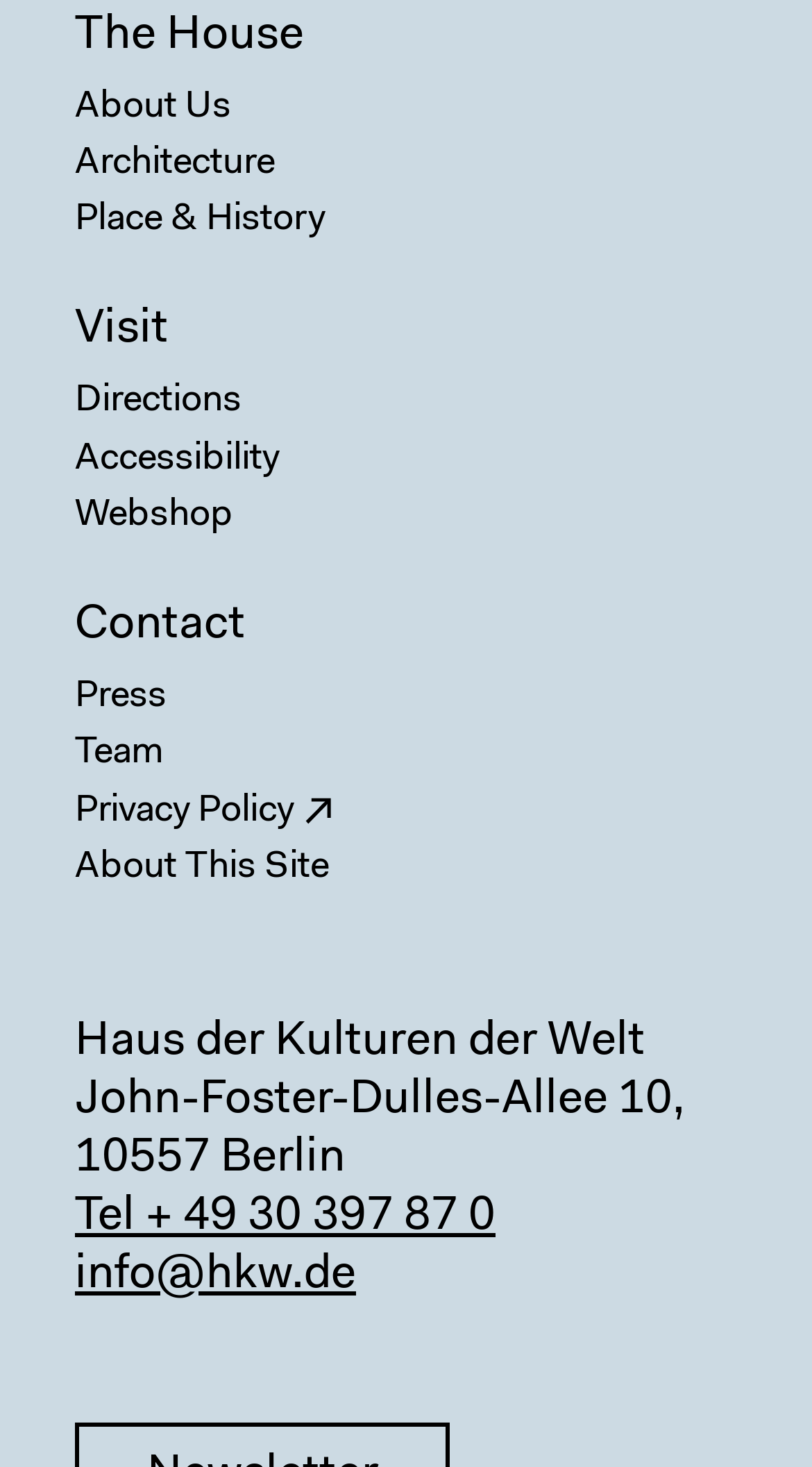Provide the bounding box coordinates of the UI element this sentence describes: "Place & History".

[0.092, 0.132, 0.908, 0.171]